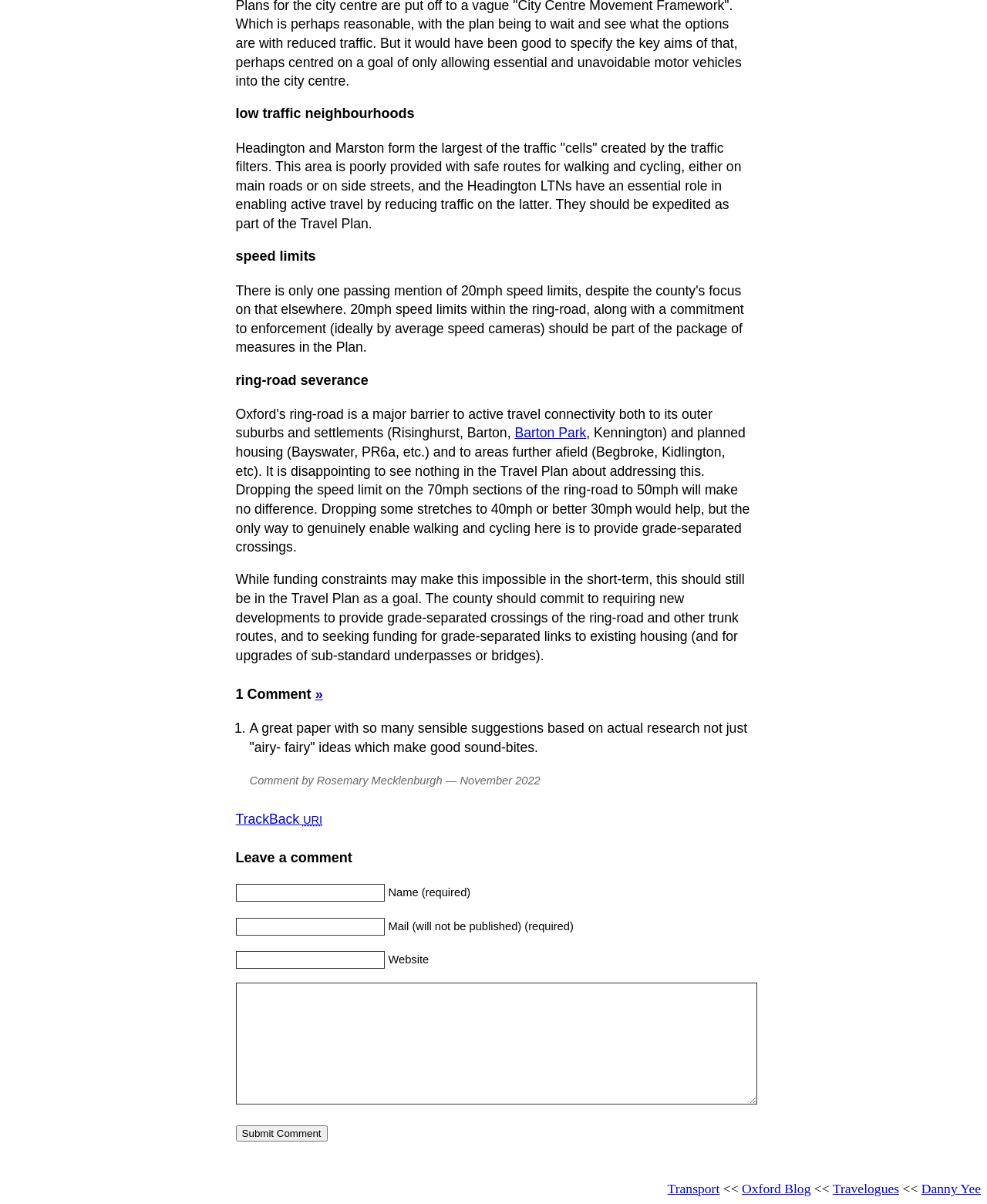Please specify the bounding box coordinates of the clickable section necessary to execute the following command: "Submit a comment".

[0.239, 0.935, 0.332, 0.948]